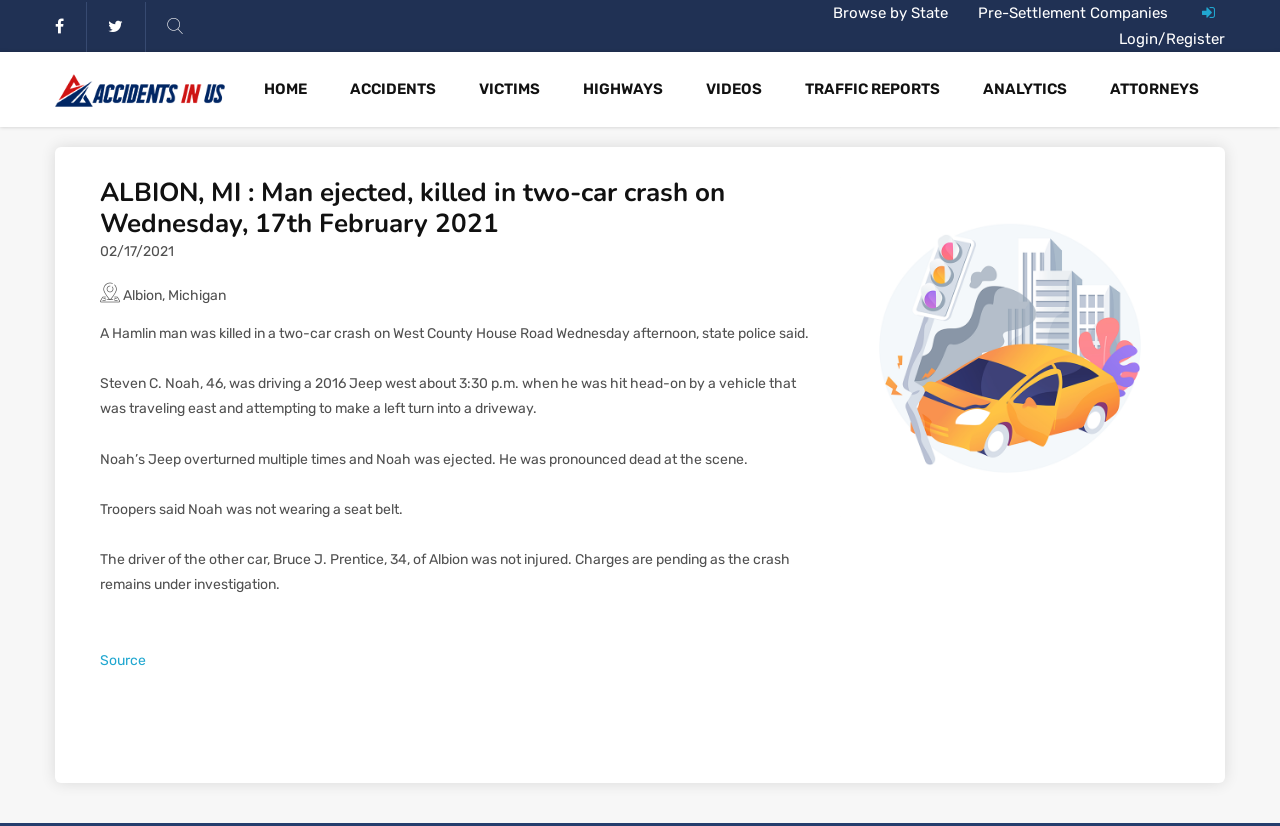Please identify the coordinates of the bounding box that should be clicked to fulfill this instruction: "Click on the 'Login' link".

[0.874, 0.036, 0.905, 0.058]